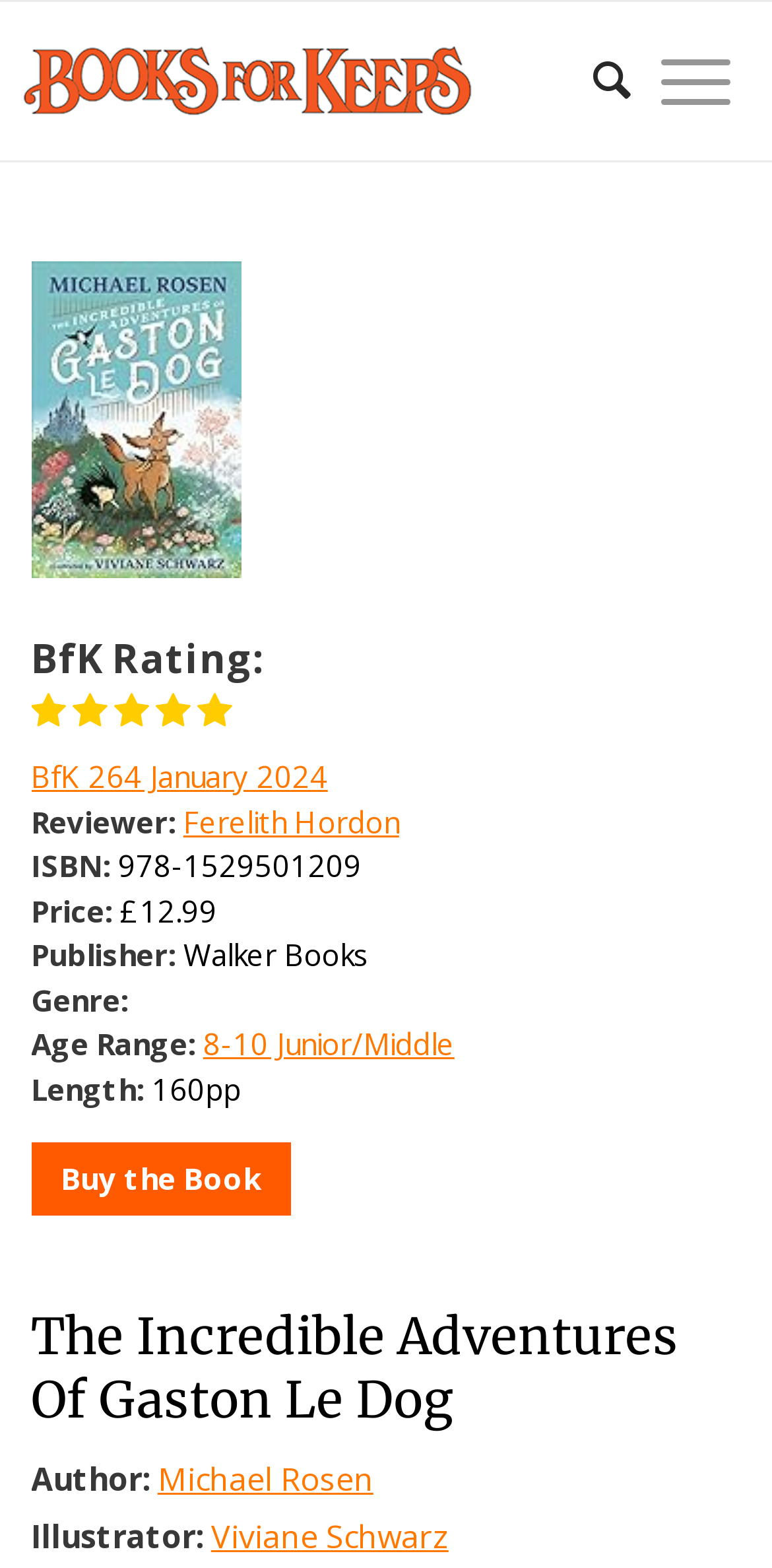What is the price of the book?
Using the image, provide a detailed and thorough answer to the question.

I determined the answer by looking at the static text element 'Price:' and its corresponding static text element with the text '£12.99'.